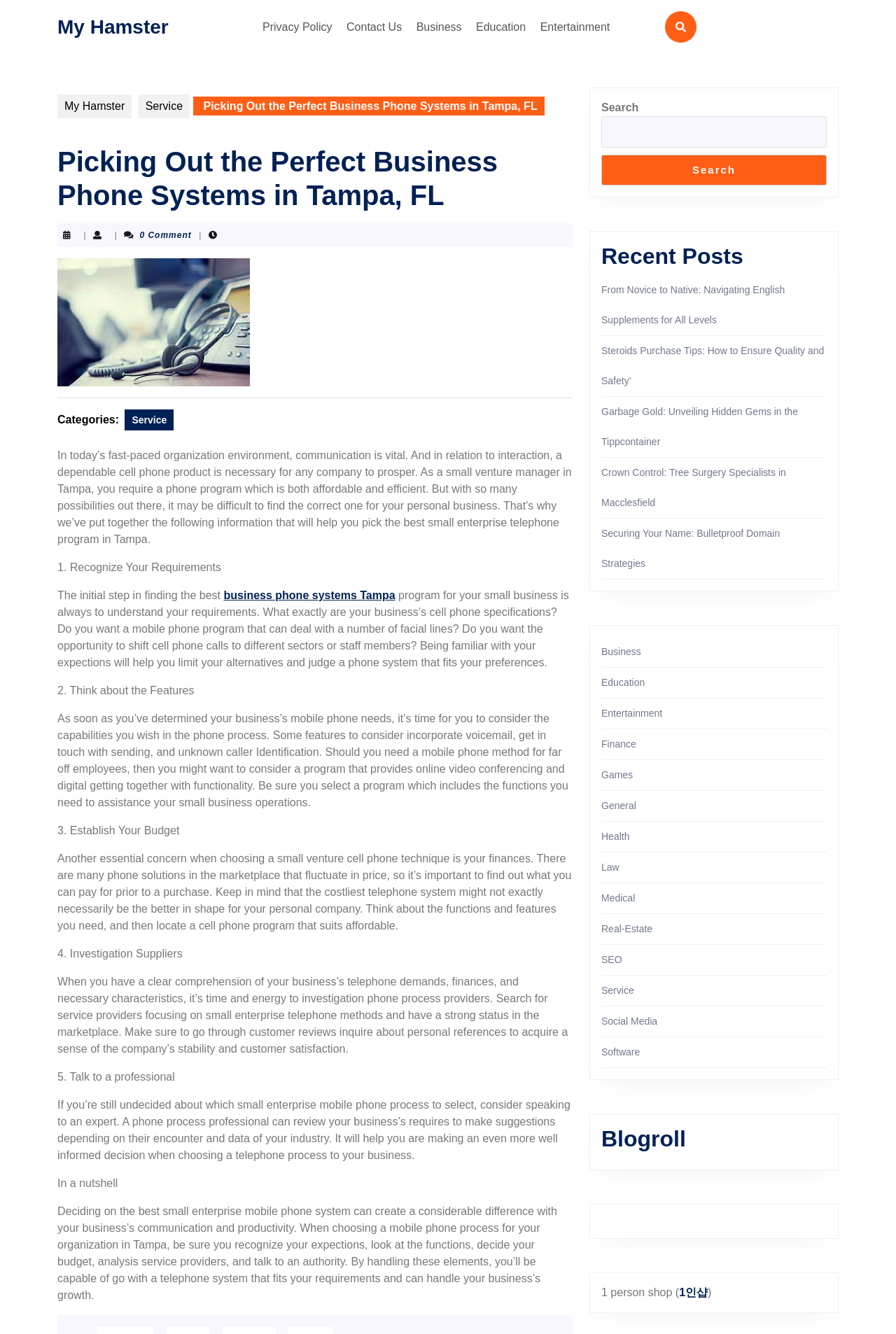Please identify the bounding box coordinates for the region that you need to click to follow this instruction: "View the 'SEMINAR: “RETHINKING THE FUTURE OF THE ISLAMIC WORLD”' heading".

None